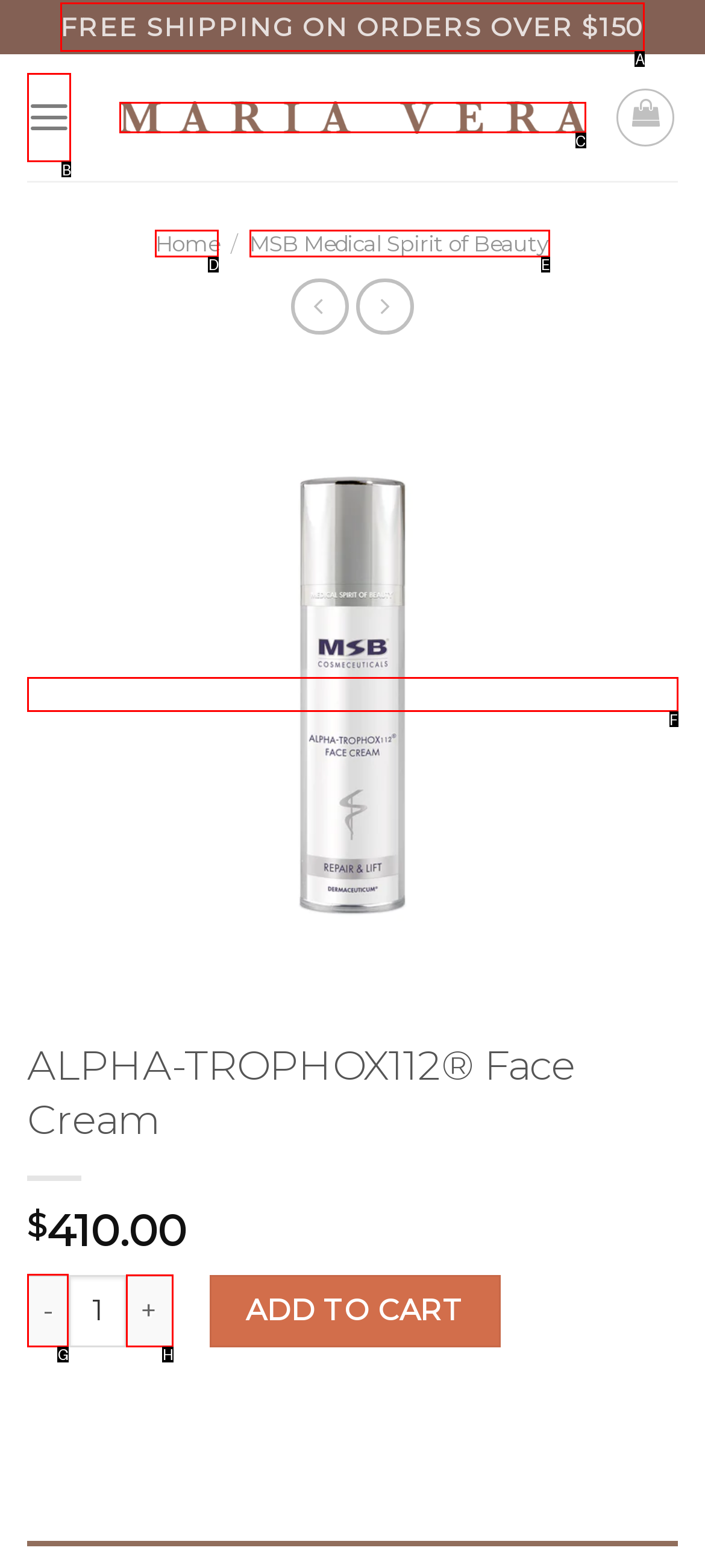Which lettered option should I select to achieve the task: Click on the '+' button according to the highlighted elements in the screenshot?

H